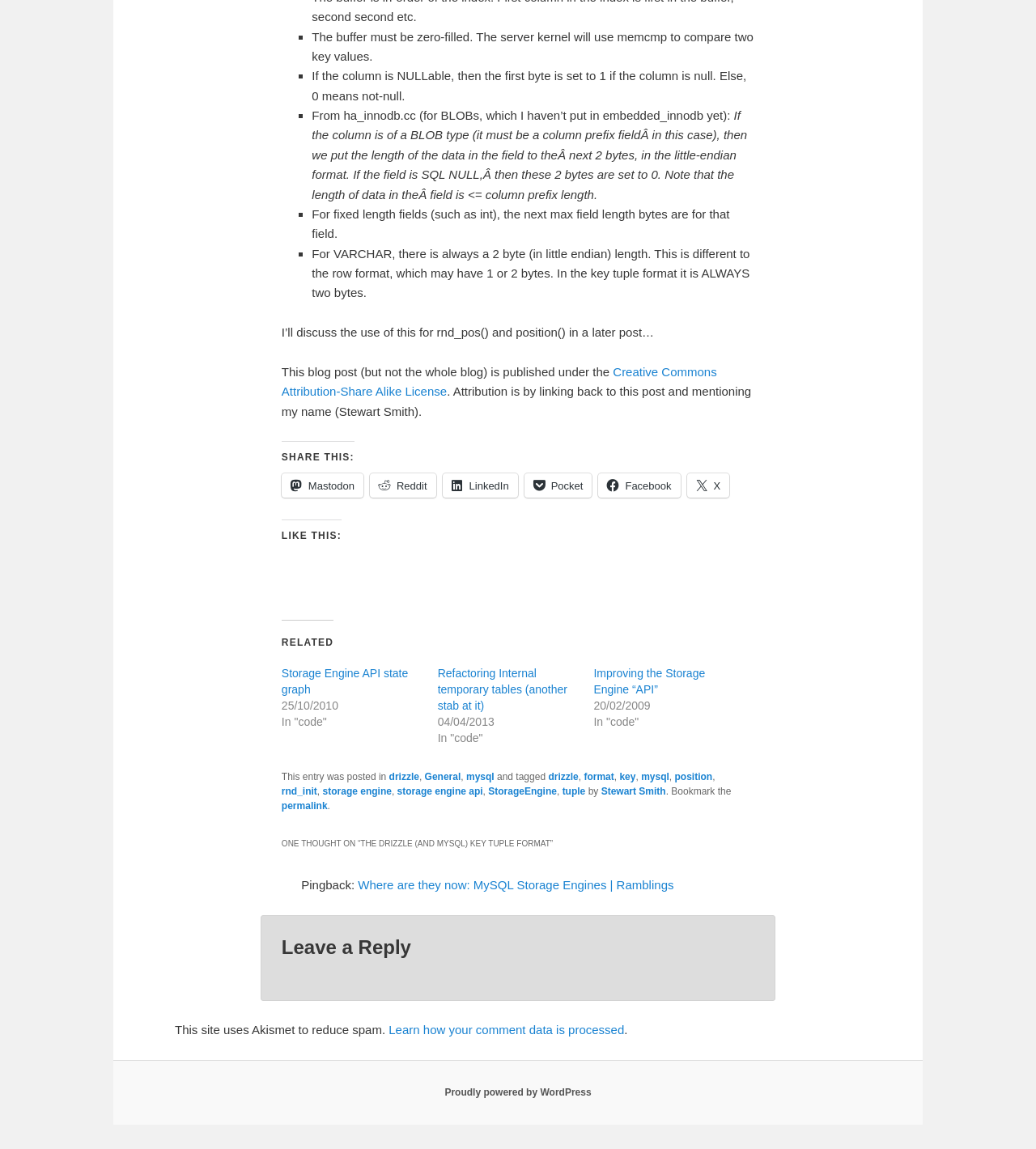Please determine the bounding box coordinates of the element to click on in order to accomplish the following task: "Share this on Mastodon". Ensure the coordinates are four float numbers ranging from 0 to 1, i.e., [left, top, right, bottom].

[0.272, 0.412, 0.351, 0.433]